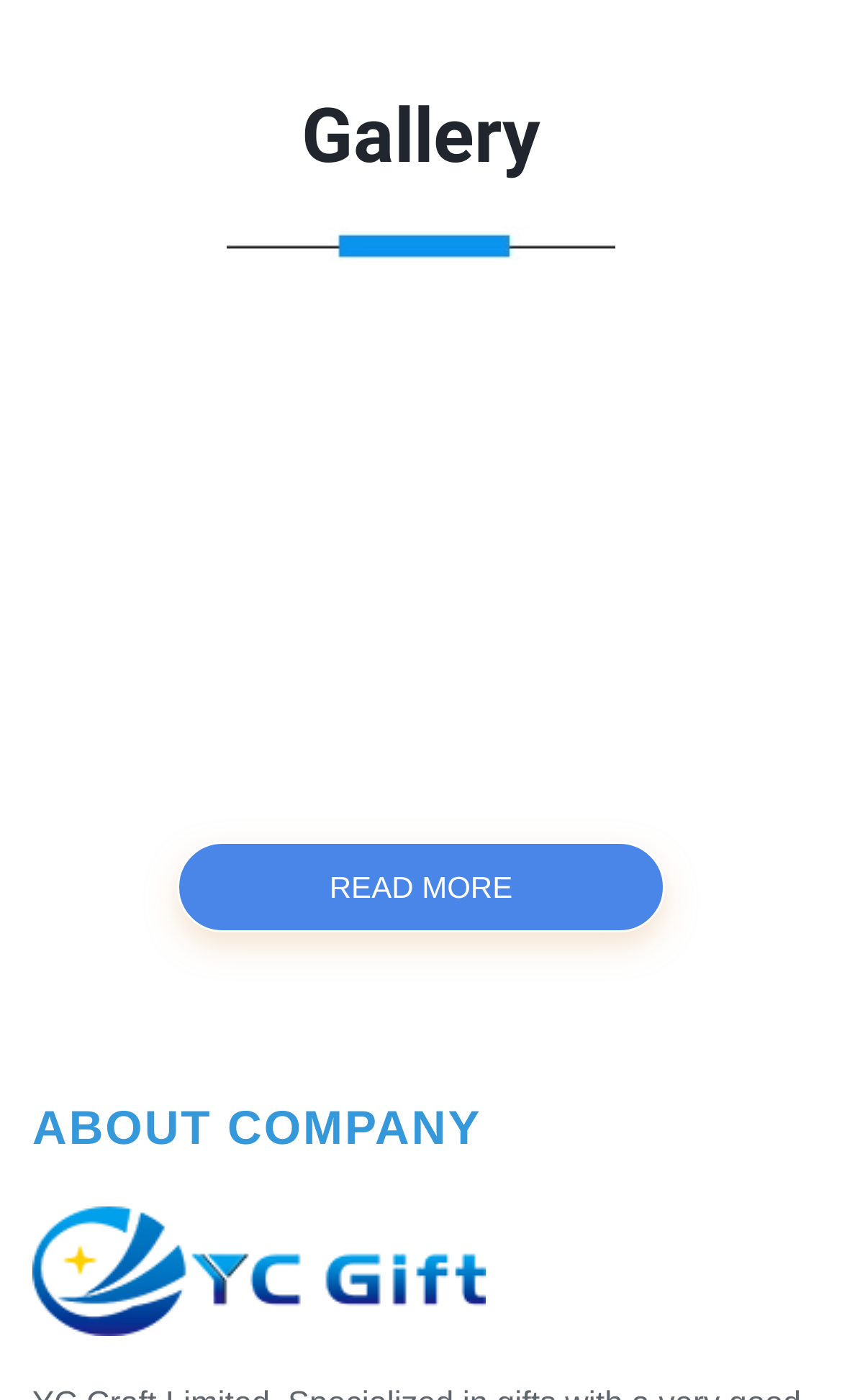Locate the bounding box coordinates of the element to click to perform the following action: 'visit the about company page'. The coordinates should be given as four float values between 0 and 1, in the form of [left, top, right, bottom].

[0.038, 0.787, 0.572, 0.825]